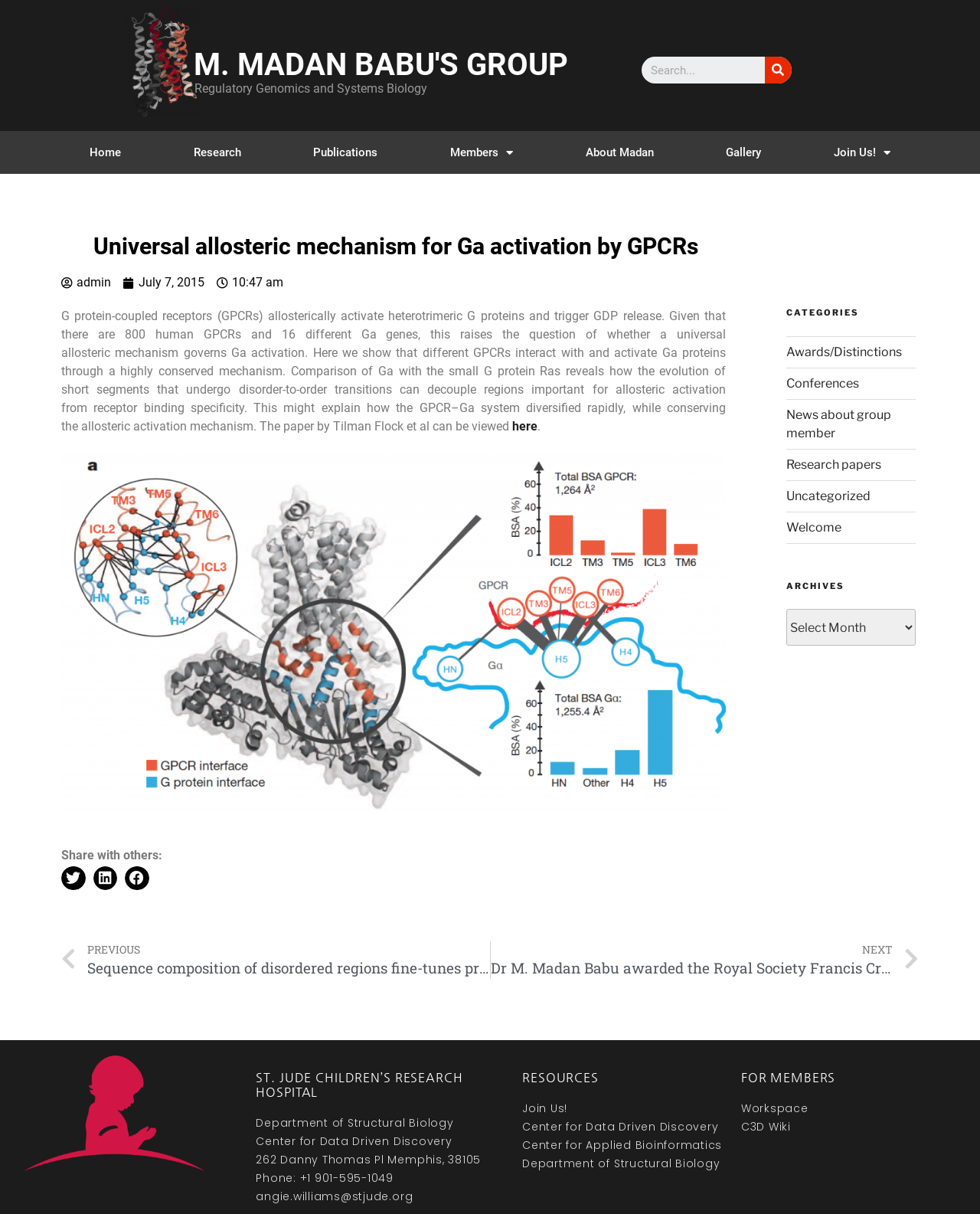Could you identify the text that serves as the heading for this webpage?

M. MADAN BABU'S GROUP